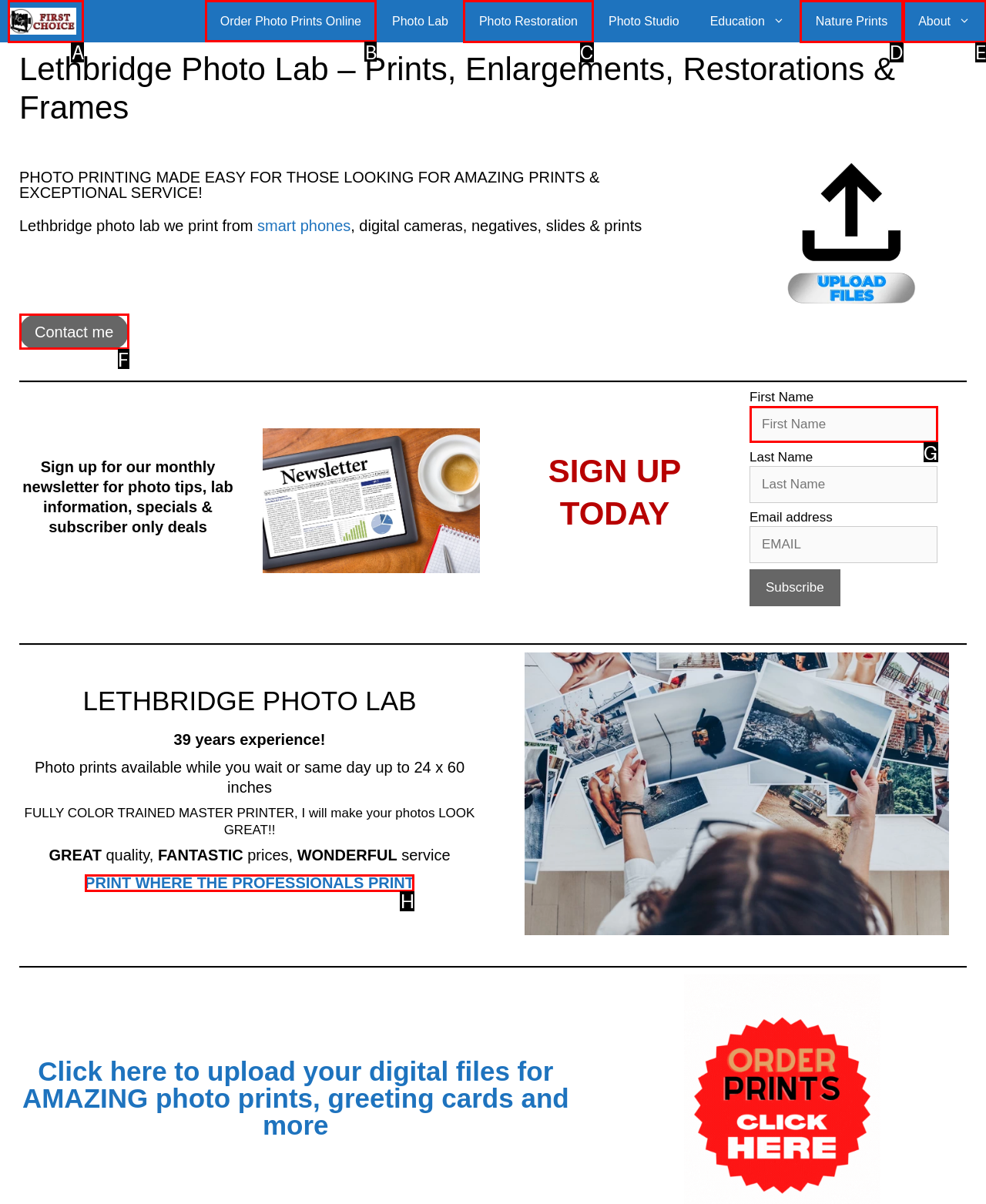What letter corresponds to the UI element to complete this task: Click on the 'Order Photo Prints Online' link
Answer directly with the letter.

B